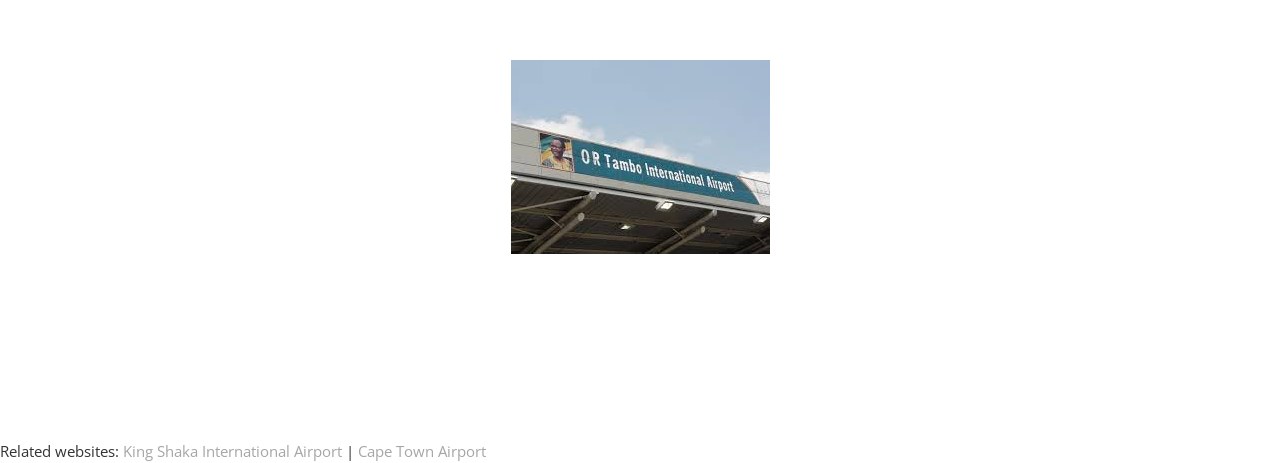Answer the following inquiry with a single word or phrase:
What is the topic of the webpage?

Airports or flights